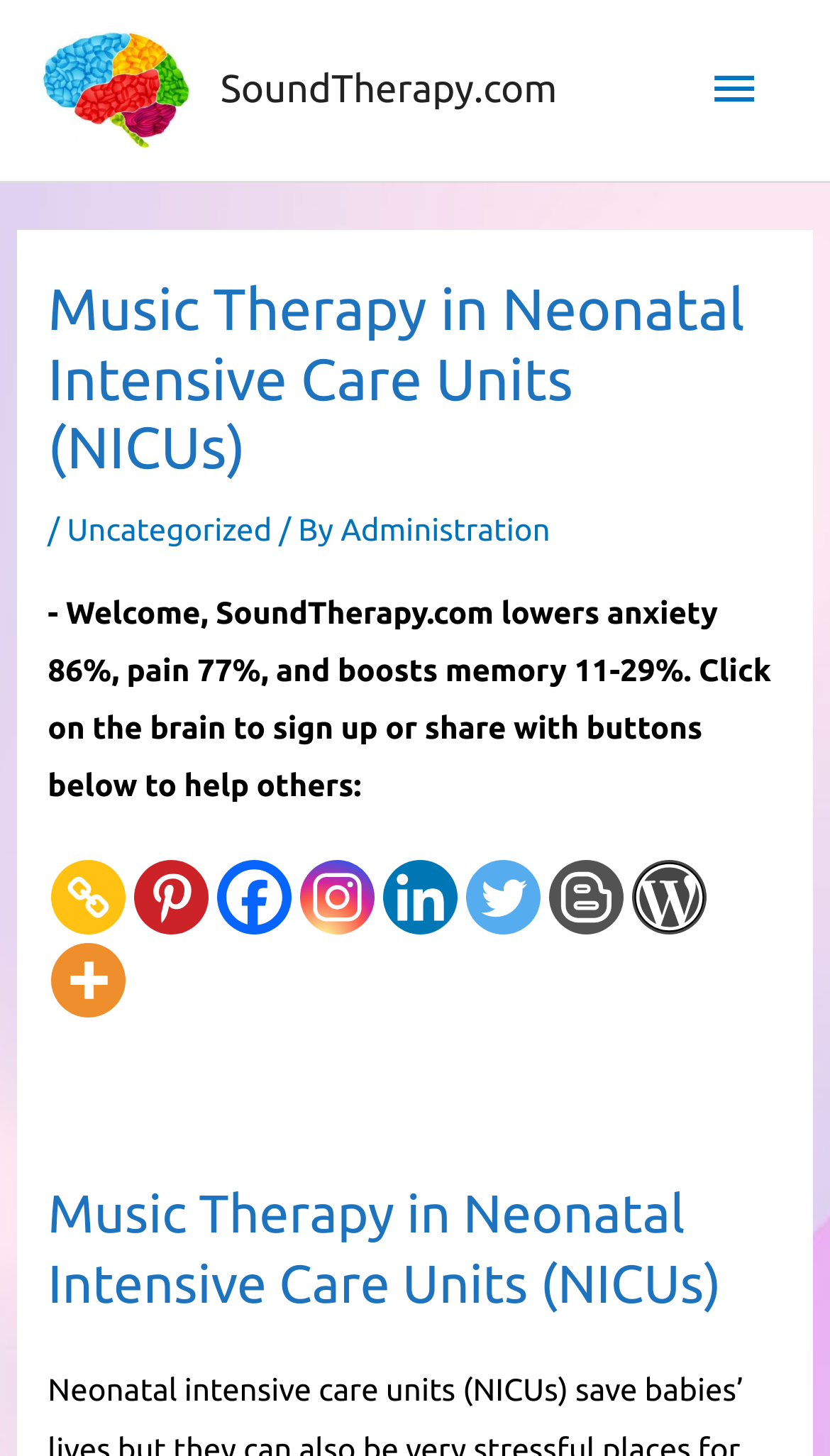Find the bounding box coordinates for the area that should be clicked to accomplish the instruction: "Read the article about Music Therapy in Neonatal Intensive Care Units".

[0.058, 0.19, 0.942, 0.334]